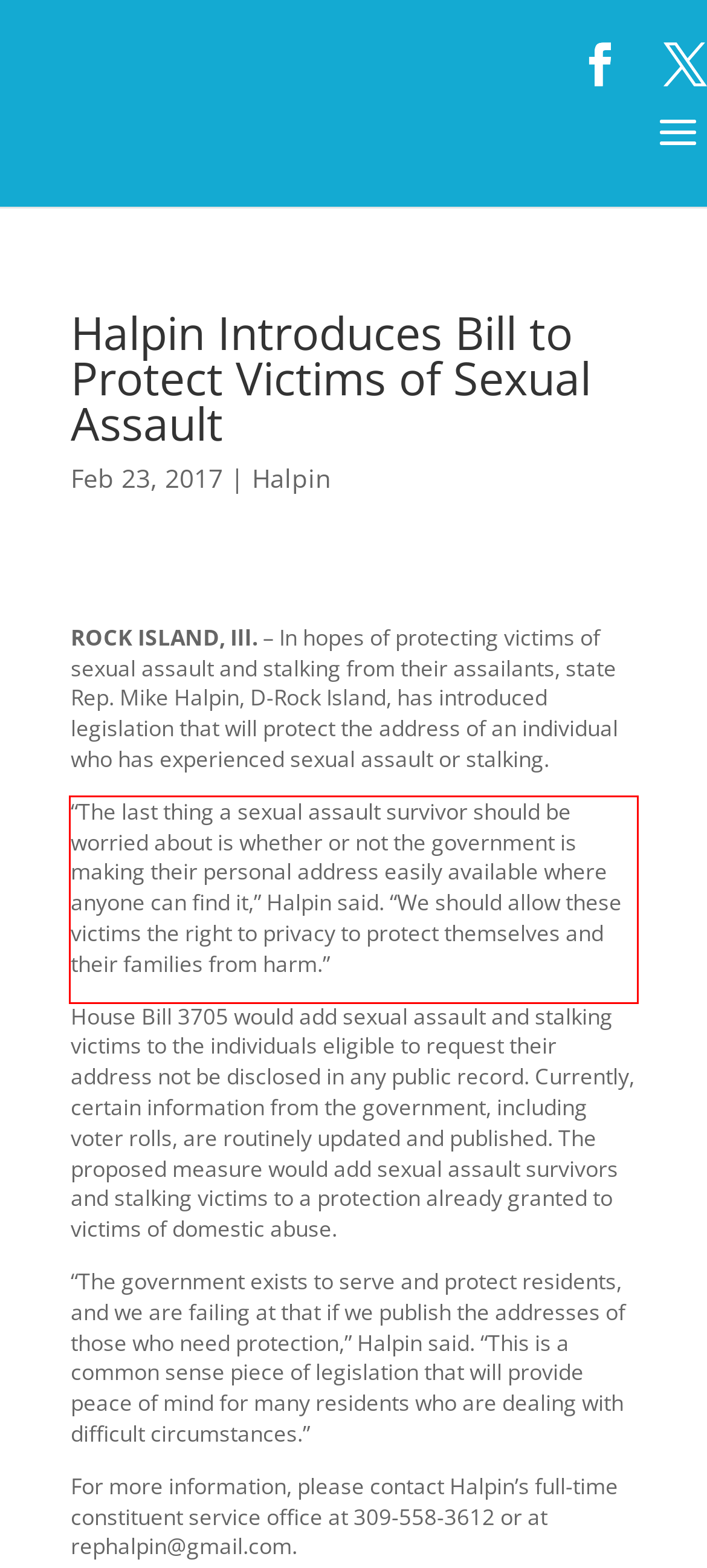In the screenshot of the webpage, find the red bounding box and perform OCR to obtain the text content restricted within this red bounding box.

“The last thing a sexual assault survivor should be worried about is whether or not the government is making their personal address easily available where anyone can find it,” Halpin said. “We should allow these victims the right to privacy to protect themselves and their families from harm.”